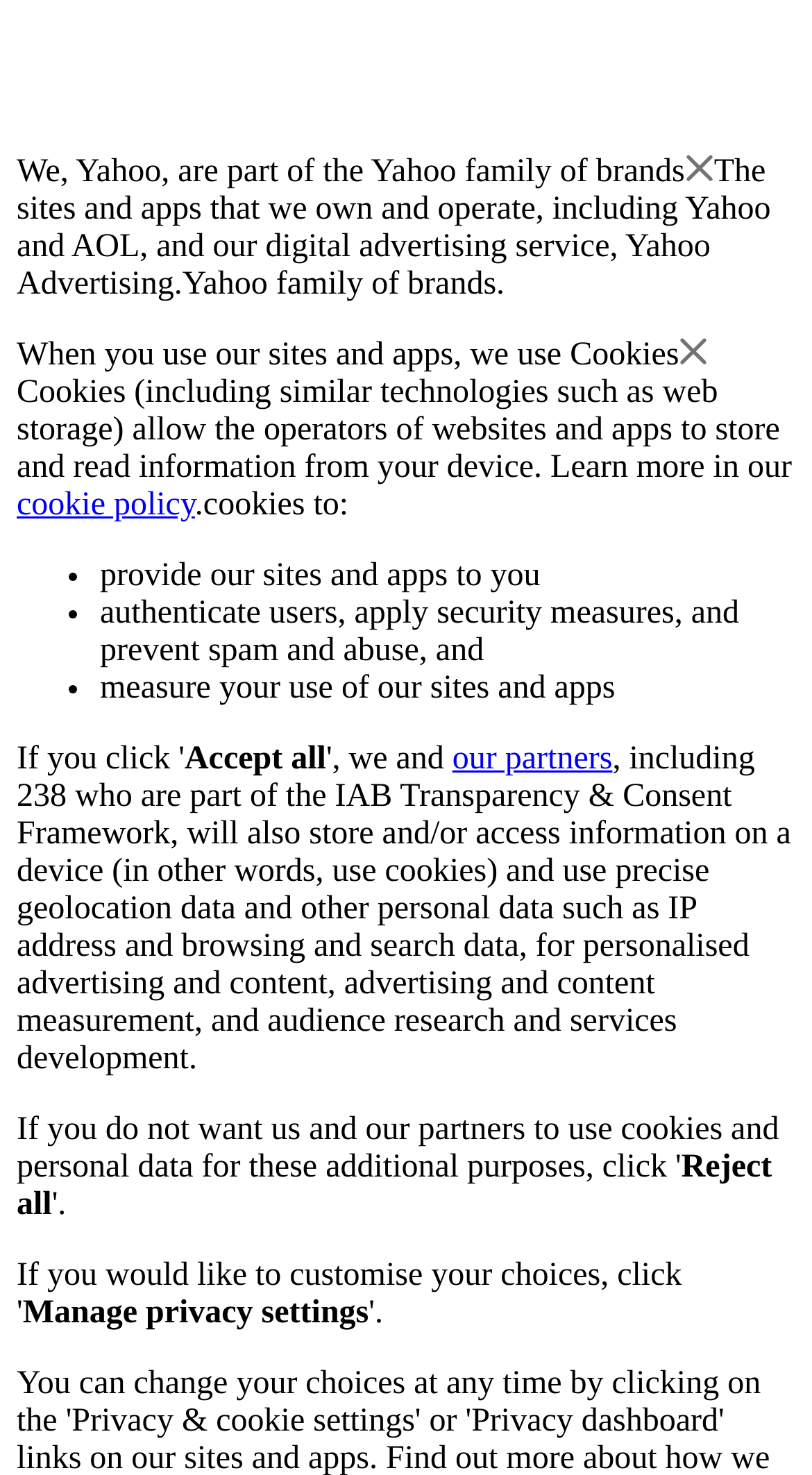Look at the image and give a detailed response to the following question: What do cookies allow operators to do?

According to the webpage, cookies allow the operators of websites and apps to store and read information from a user's device, as stated in the section explaining what cookies are.